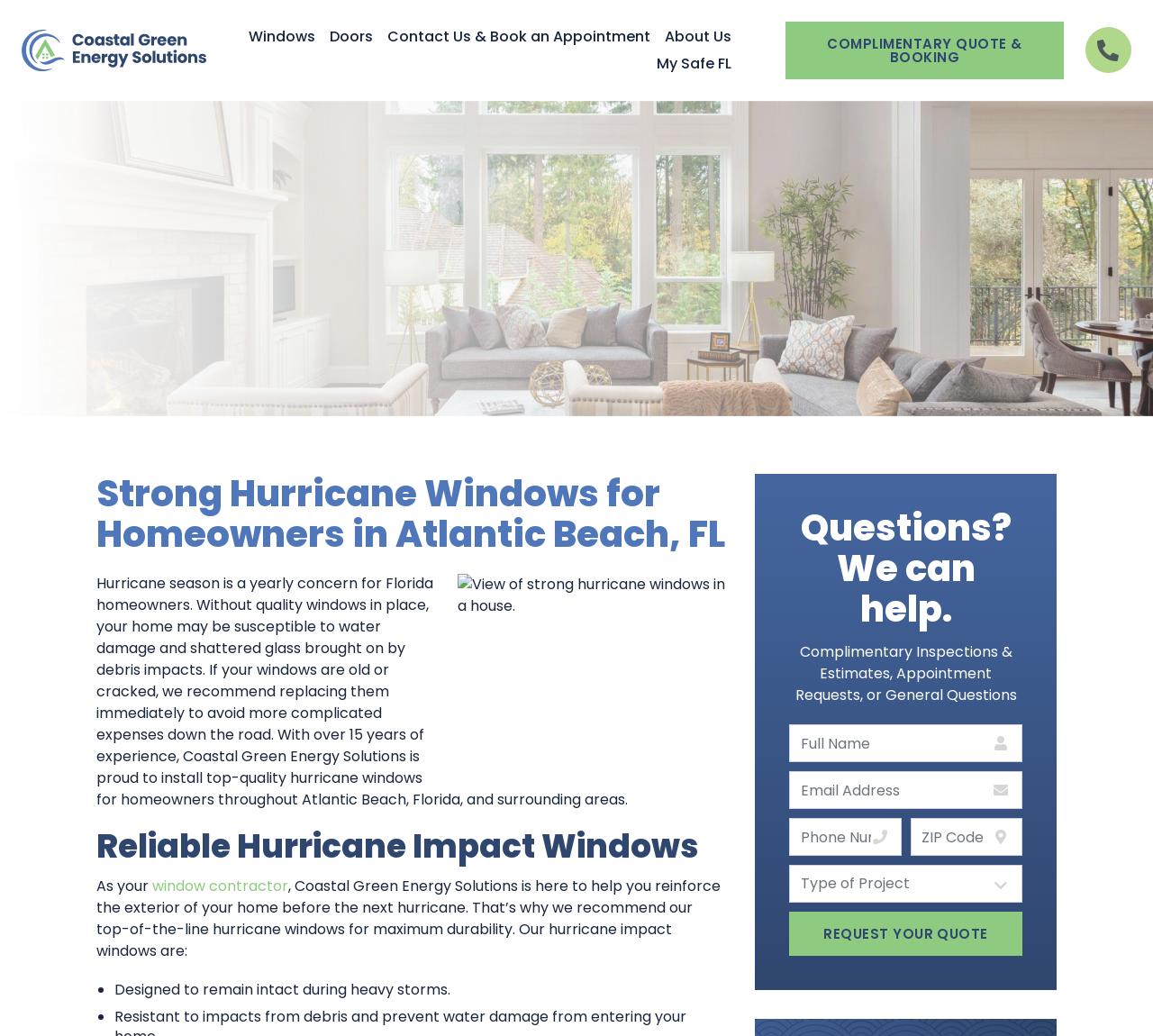Please identify the coordinates of the bounding box that should be clicked to fulfill this instruction: "Request a quote".

[0.684, 0.88, 0.887, 0.923]